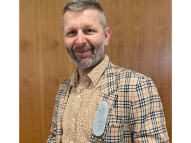What industry does the man's attire suggest?
Provide an in-depth and detailed explanation in response to the question.

The man's attire, particularly the checked blazer and patterned shirt, suggests a sophisticated yet approachable demeanor, which is emblematic of a modern professional engaged in the creative or jewelry industry, aligning with the thematic focus of the surrounding content on contemporary art and jewelry.